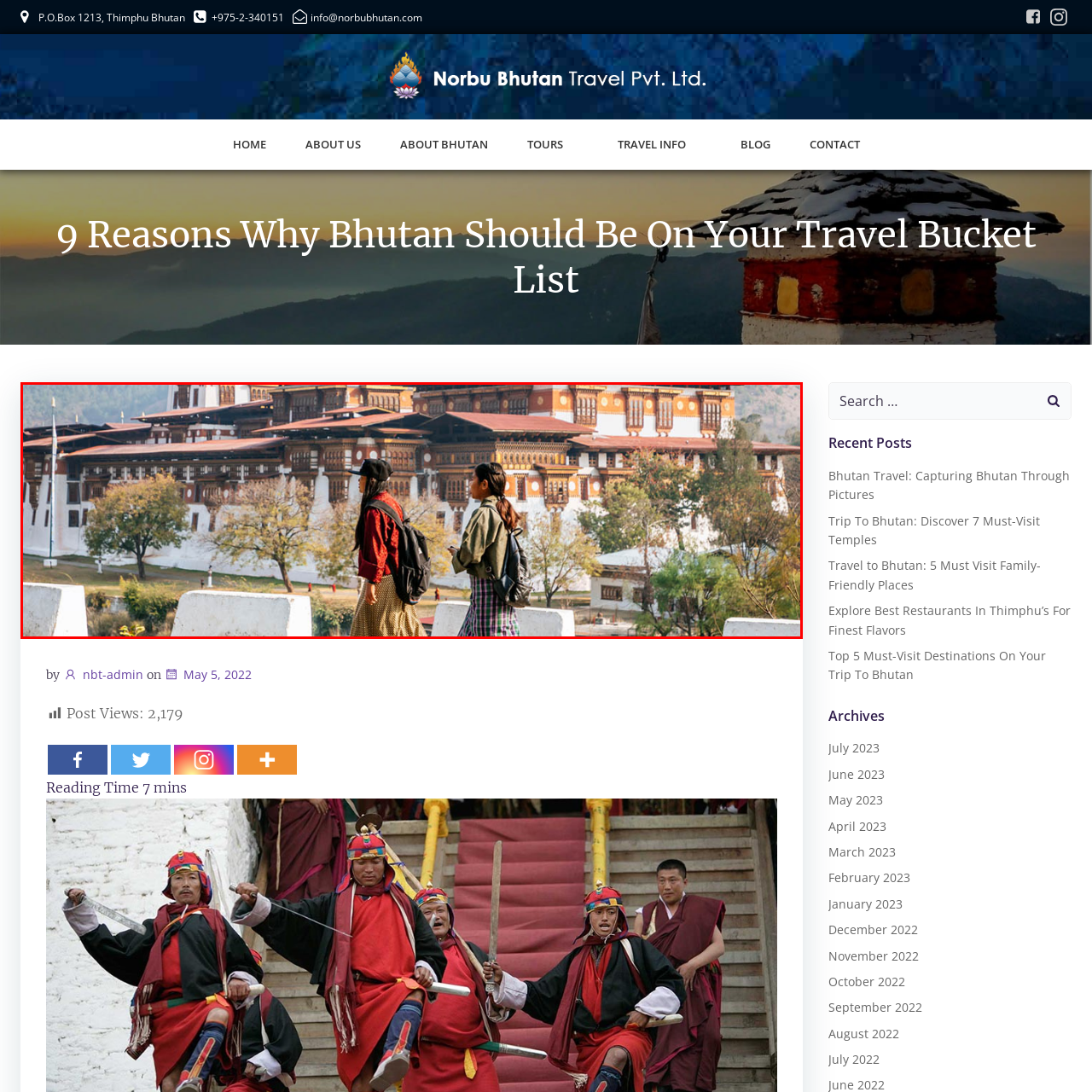What do the women have on their backs?
Check the image enclosed by the red bounding box and reply to the question using a single word or phrase.

Backpacks